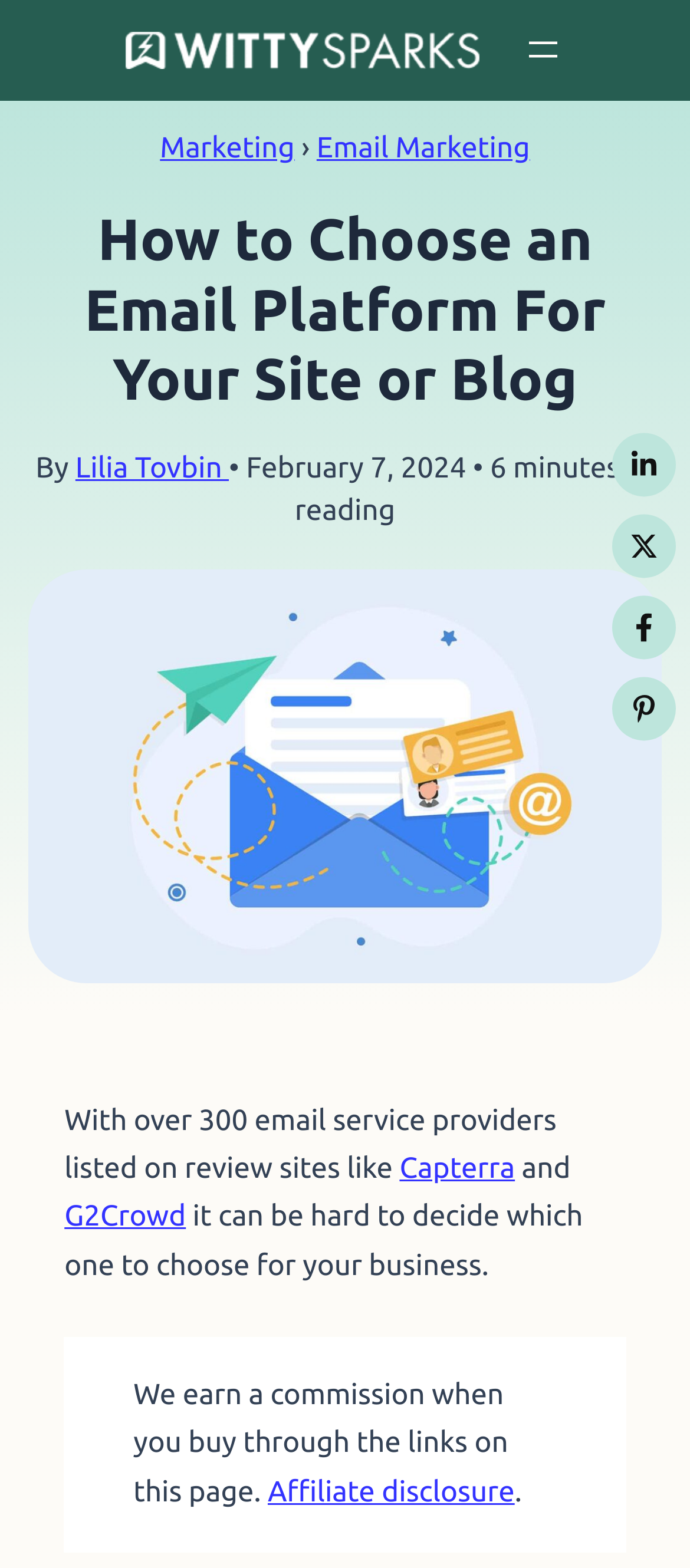How long does it take to read the article?
Please give a detailed and elaborate answer to the question based on the image.

The estimated reading time of the article is mentioned below the author's name, and it is '6 minutes of reading'.